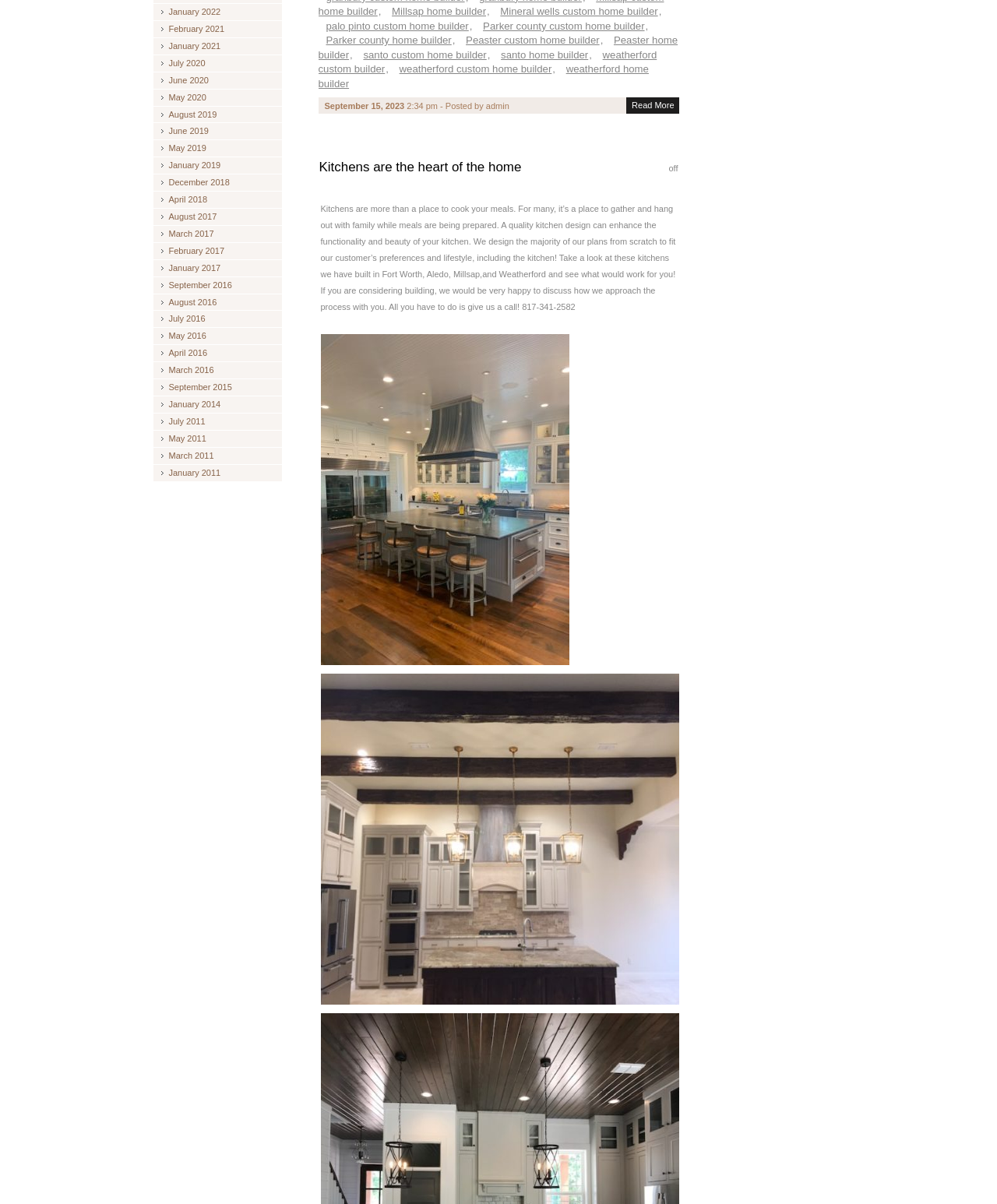Given the element description weatherford custom home builder, specify the bounding box coordinates of the corresponding UI element in the format (top-left x, top-left y, bottom-right x, bottom-right y). All values must be between 0 and 1.

[0.393, 0.052, 0.554, 0.062]